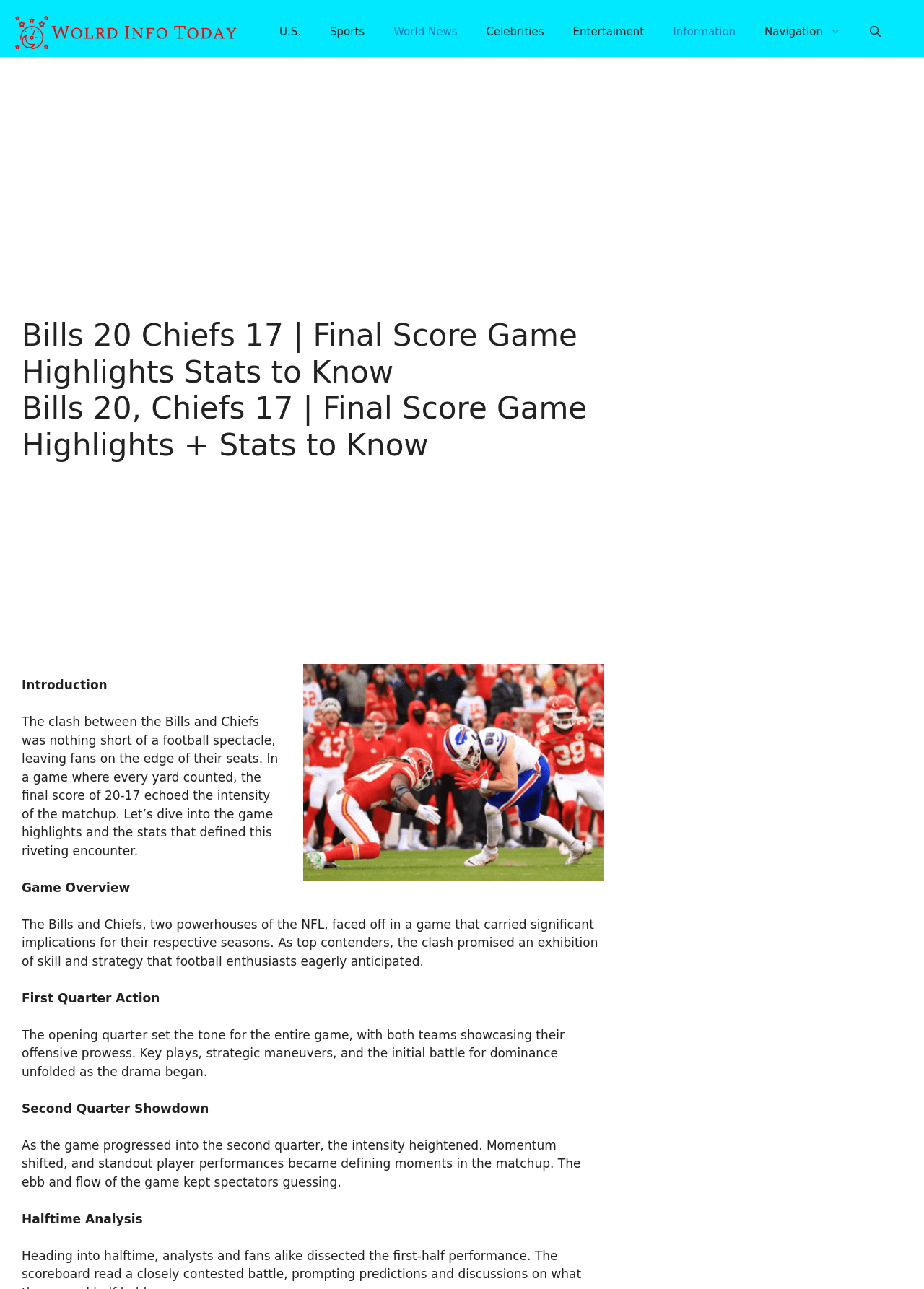Provide a one-word or short-phrase answer to the question:
How many quarters are mentioned in the article?

Three